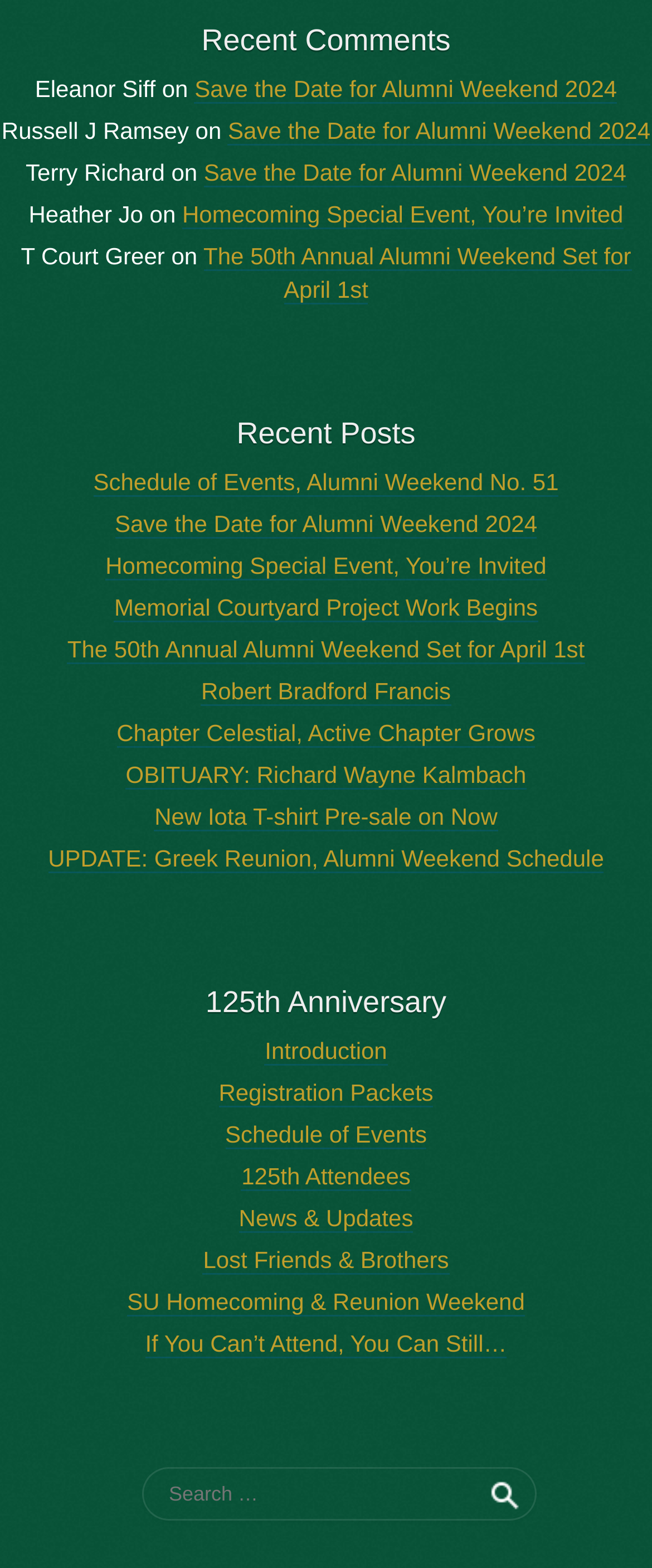Specify the bounding box coordinates for the region that must be clicked to perform the given instruction: "View recent comments".

[0.0, 0.013, 1.0, 0.038]